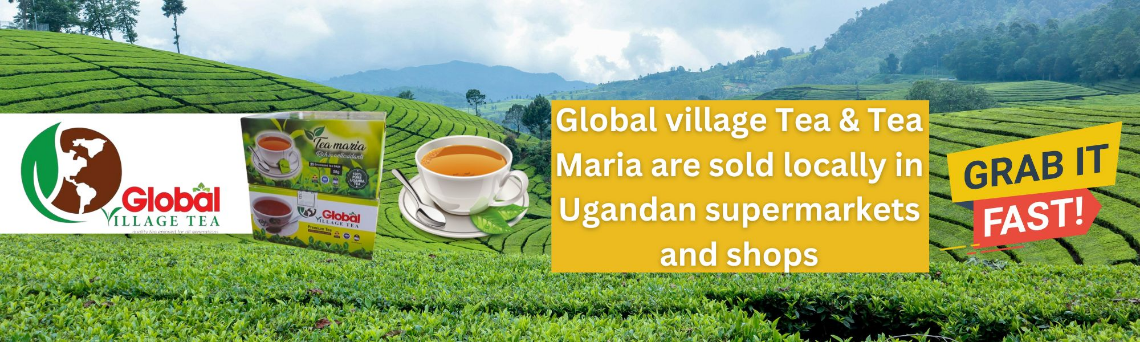Use a single word or phrase to answer this question: 
What is the message conveyed by the bold text?

Sense of urgency to purchase